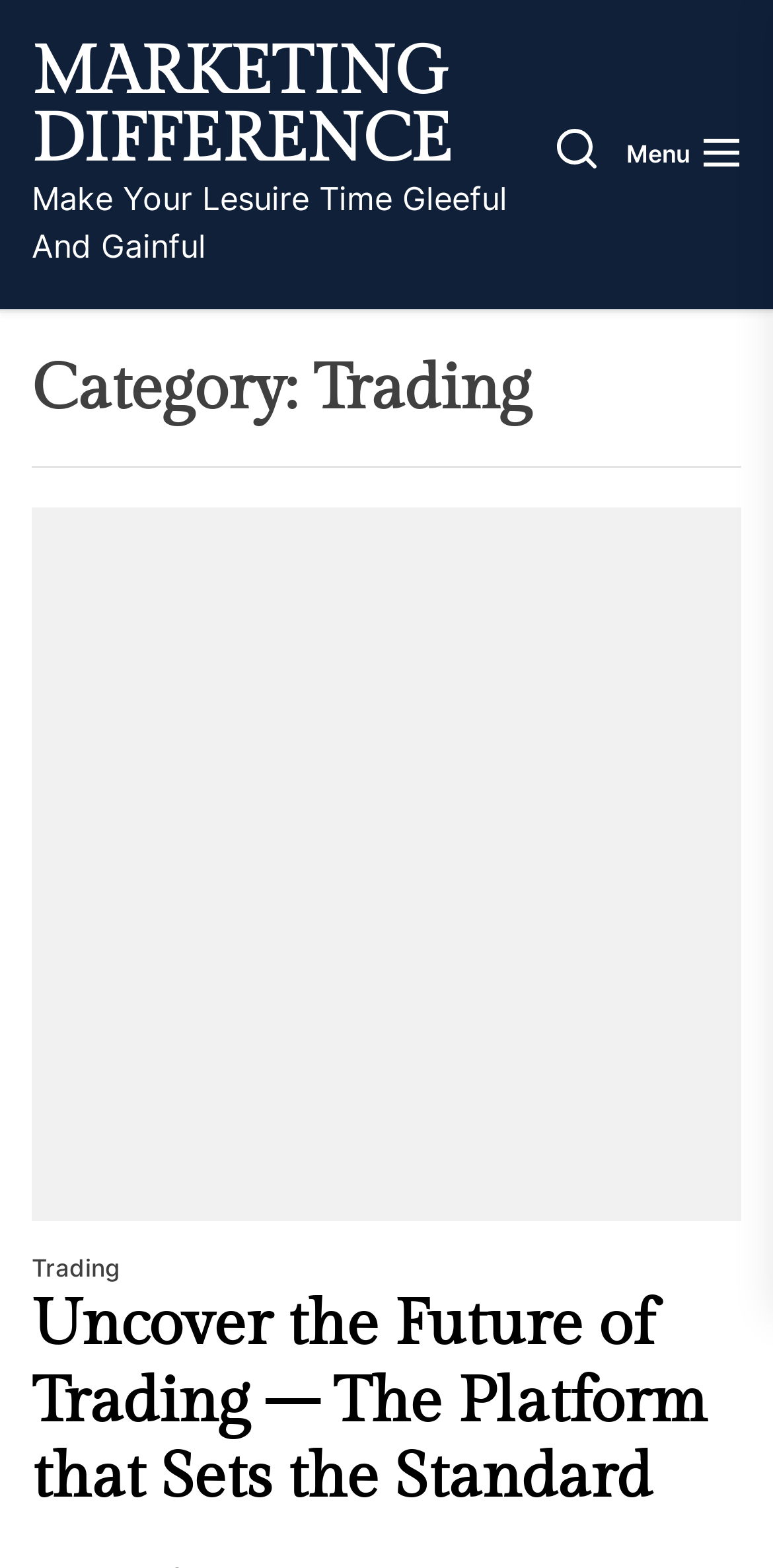Given the element description, predict the bounding box coordinates in the format (top-left x, top-left y, bottom-right x, bottom-right y). Make sure all values are between 0 and 1. Here is the element description: Menu

[0.81, 0.082, 0.959, 0.115]